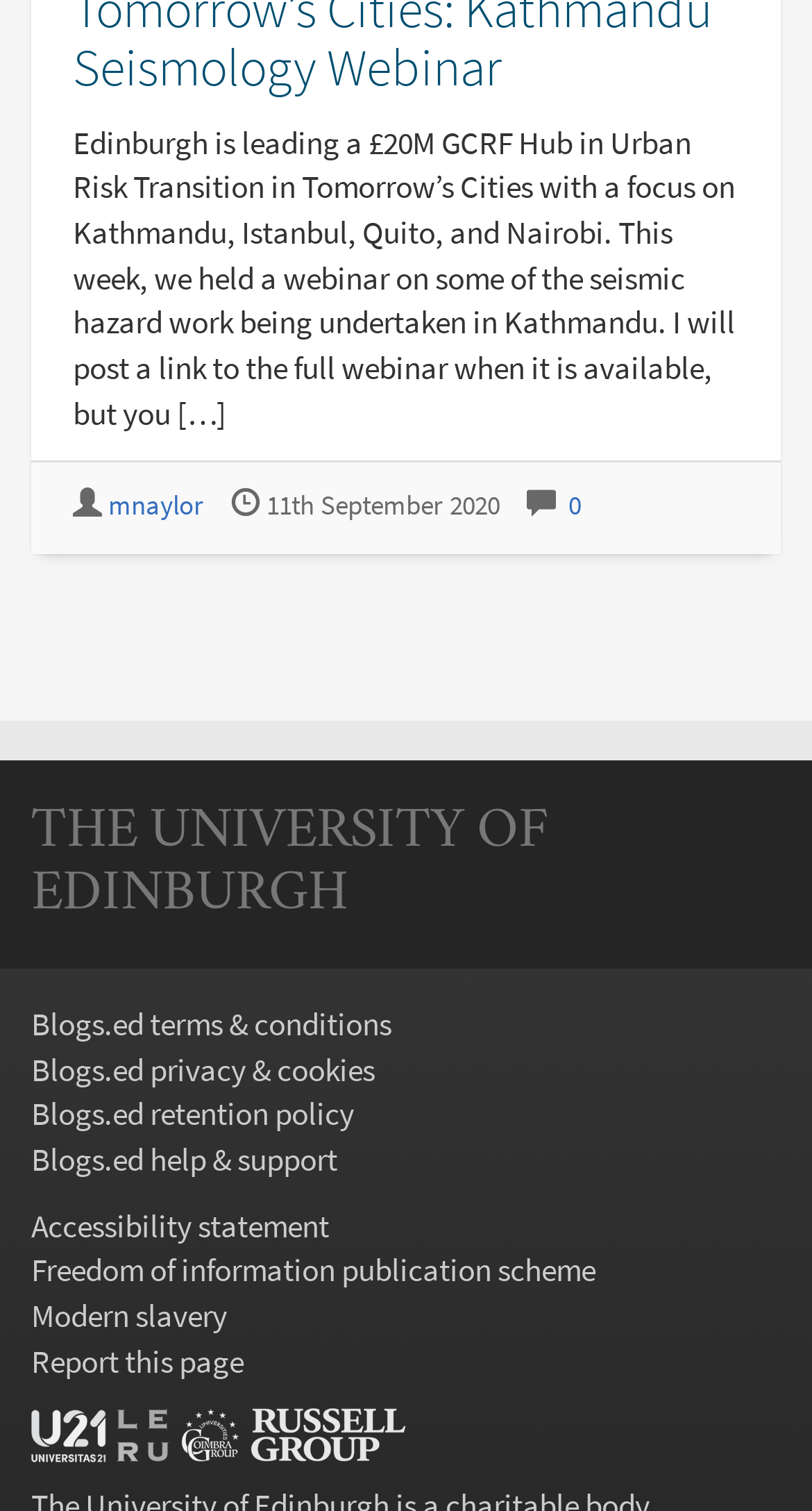Provide the bounding box coordinates of the HTML element this sentence describes: "1". The bounding box coordinates consist of four float numbers between 0 and 1, i.e., [left, top, right, bottom].

None